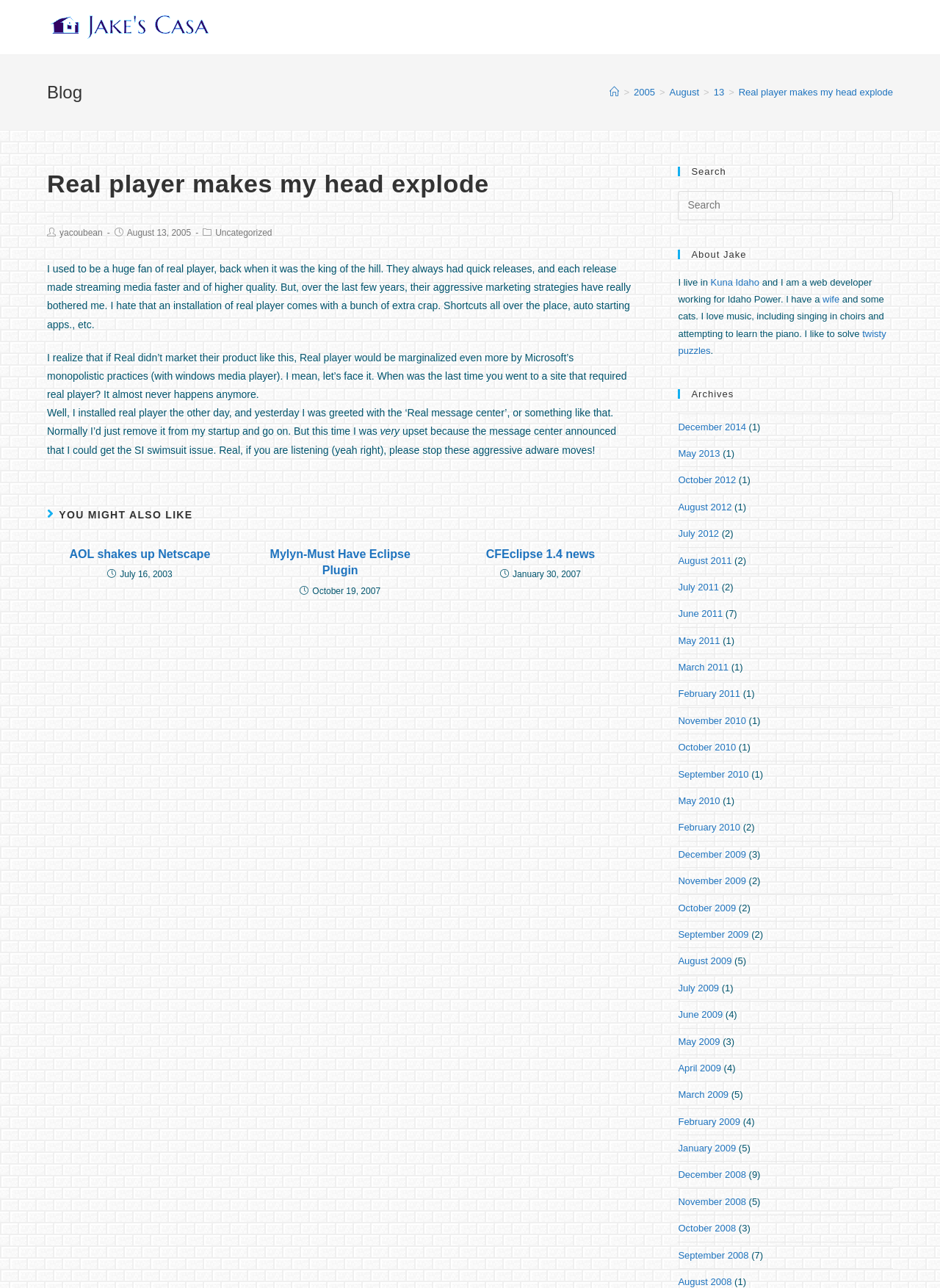Answer the question below with a single word or a brief phrase: 
Where does the author live?

Kuna Idaho